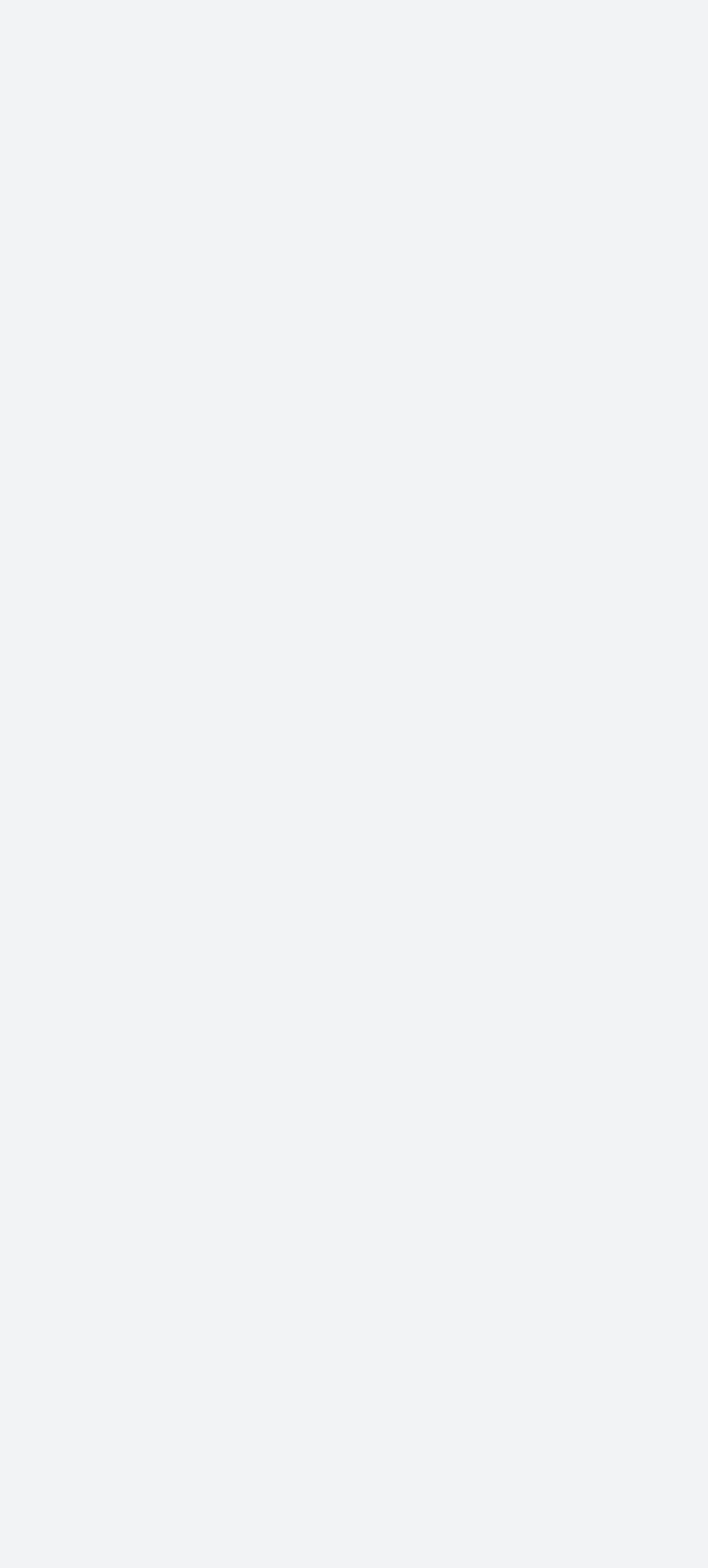Locate the bounding box coordinates of the element you need to click to accomplish the task described by this instruction: "View details of Cohiba Mini".

[0.752, 0.272, 0.882, 0.293]